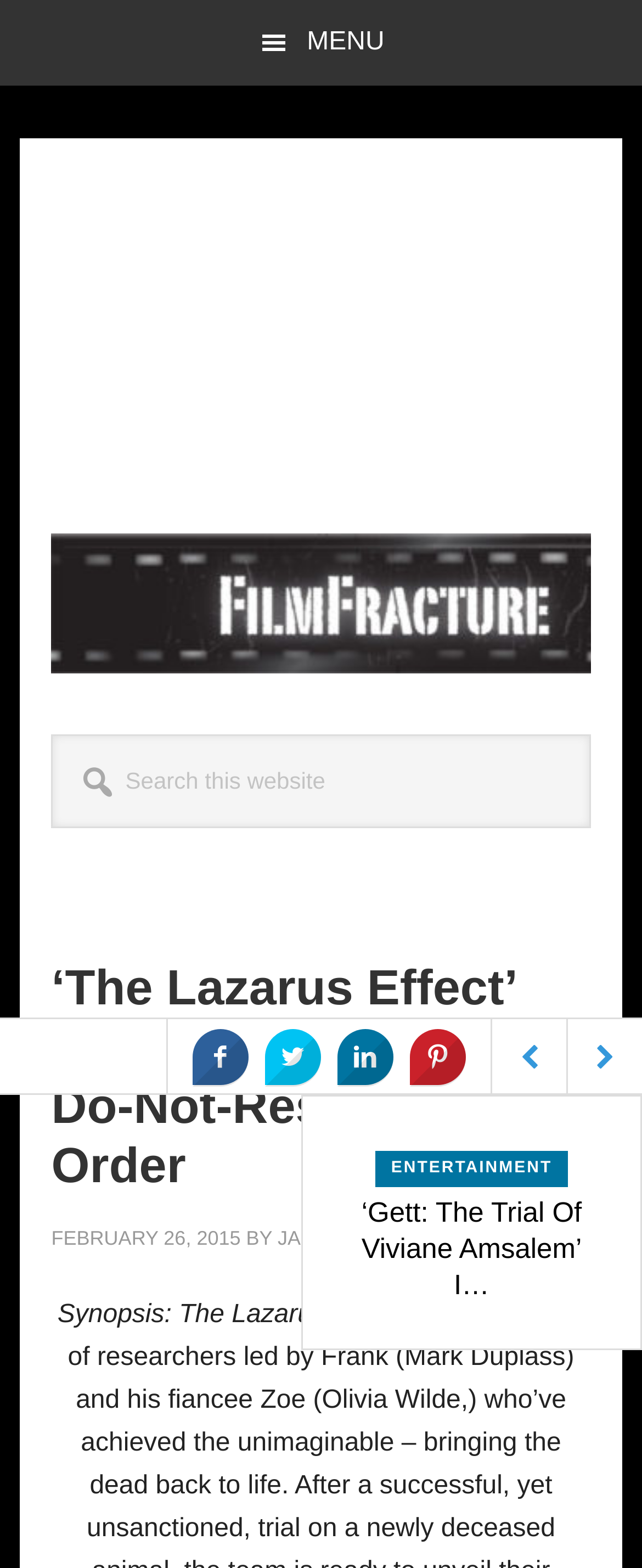Please identify the bounding box coordinates for the region that you need to click to follow this instruction: "Click the MENU button".

[0.0, 0.0, 1.0, 0.055]